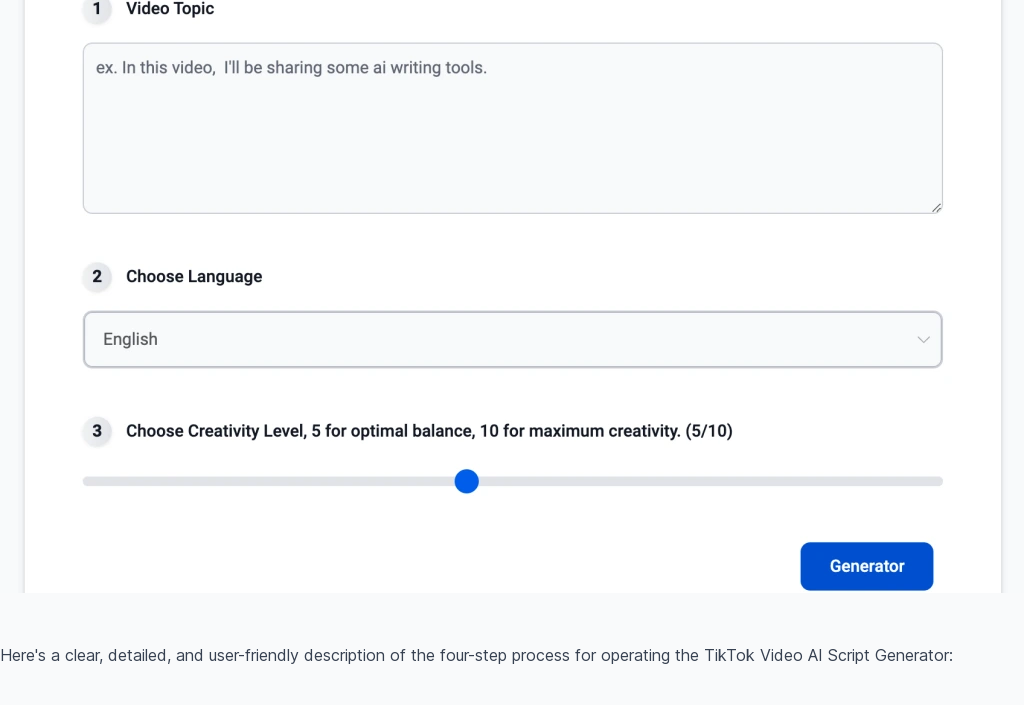Answer the question in one word or a short phrase:
What is the purpose of the 'Generator' button?

To create a video script